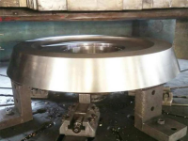Describe every aspect of the image in detail.

The image depicts a kiln thrust roller, an essential component used in rotary kilns, which are large industrial furnaces employed in various thermal processes. The thrust roller is characterized by its sturdy, disk-like design with a smooth metallic surface, reflecting its construction to withstand high temperatures and heavy loads. Positioned on a setting that appears to be part of a larger industrial mechanism, it highlights the functionality of these rollers in providing stable support and maintaining the axial alignment of the kiln during operation. This image may correspond to the classification of kiln thrust rollers, emphasizing their significance in ensuring the safe and efficient operation of rotary kilns.